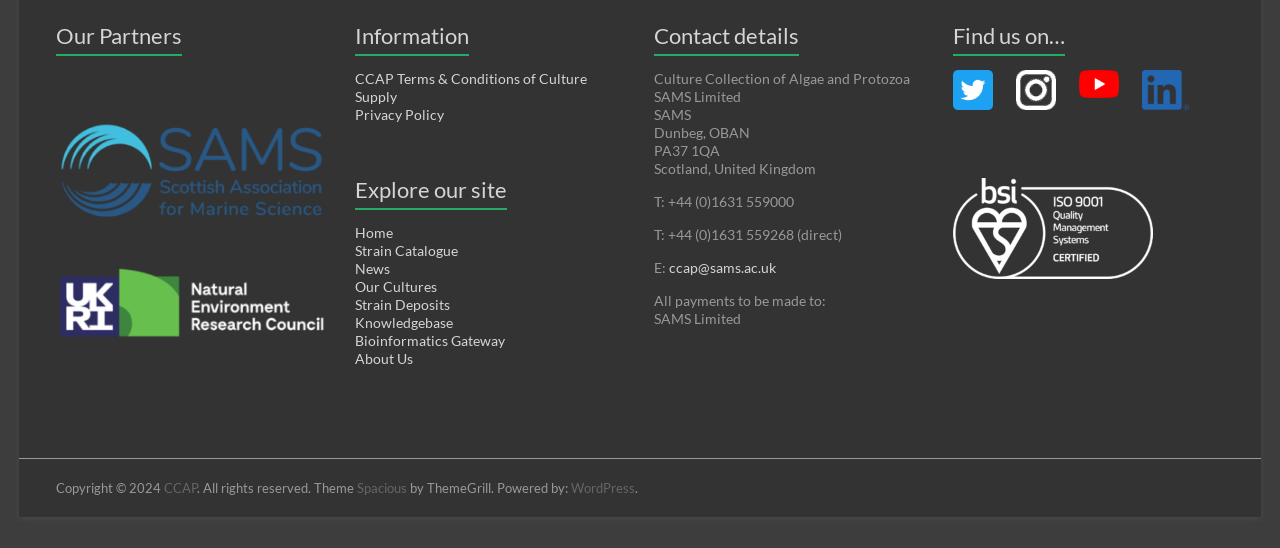Use a single word or phrase to answer the question:
What is the name of the culture collection?

Culture Collection of Algae and Protozoa